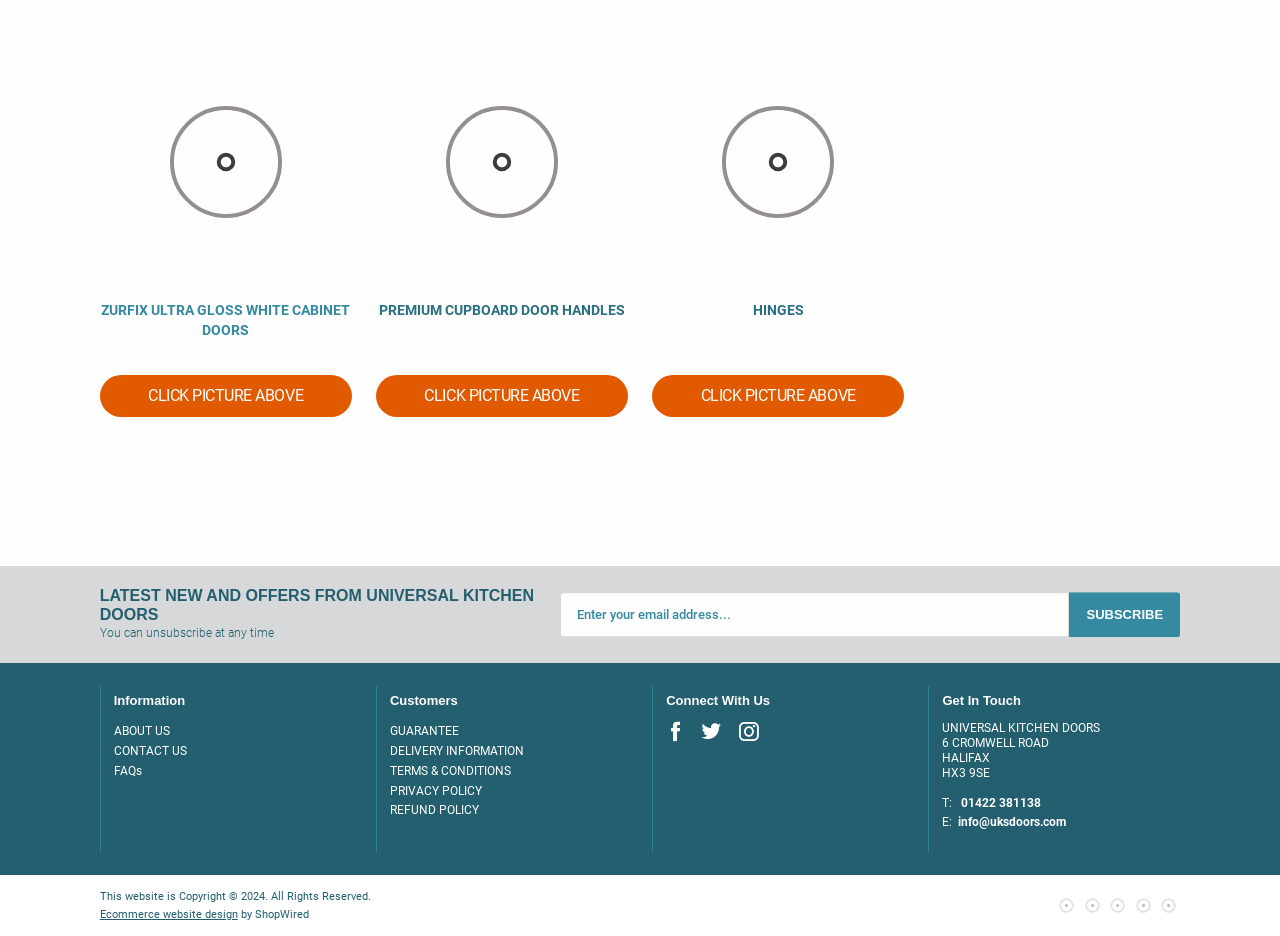Provide the bounding box coordinates of the section that needs to be clicked to accomplish the following instruction: "Click the 'ABOUT US' link."

[0.089, 0.771, 0.275, 0.792]